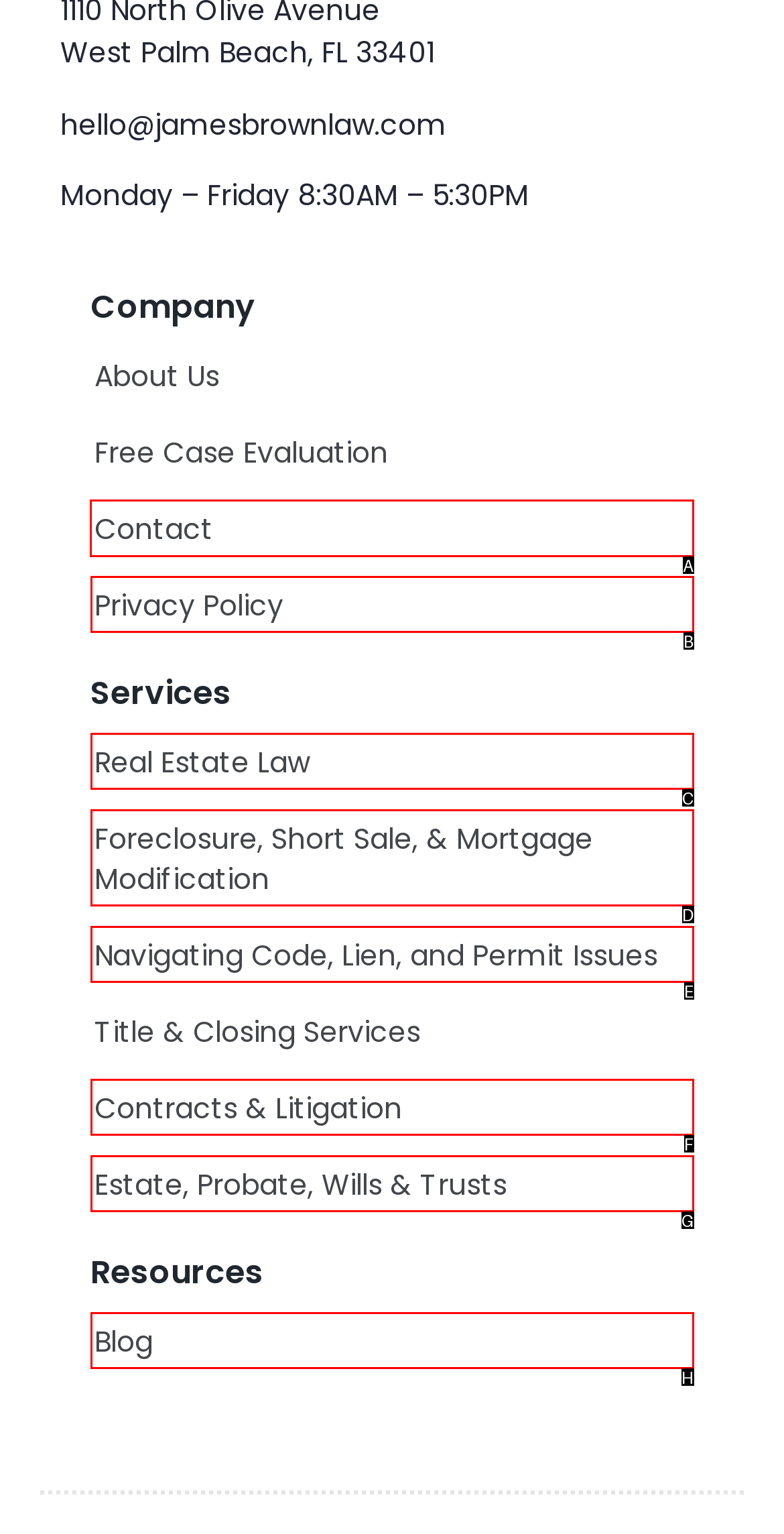Choose the HTML element that should be clicked to accomplish the task: Contact the company. Answer with the letter of the chosen option.

A